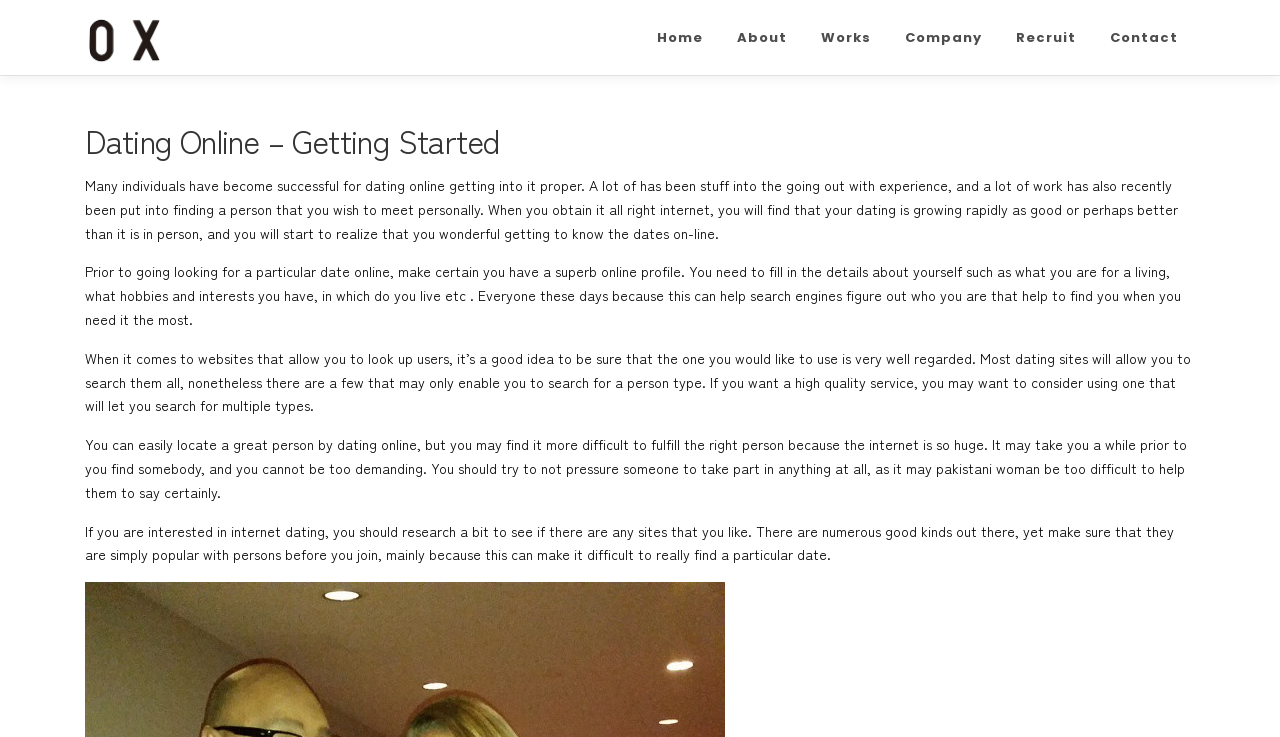Can you find the bounding box coordinates for the element that needs to be clicked to execute this instruction: "Click the 'pakistani woman' link"? The coordinates should be given as four float numbers between 0 and 1, i.e., [left, top, right, bottom].

[0.731, 0.621, 0.812, 0.649]